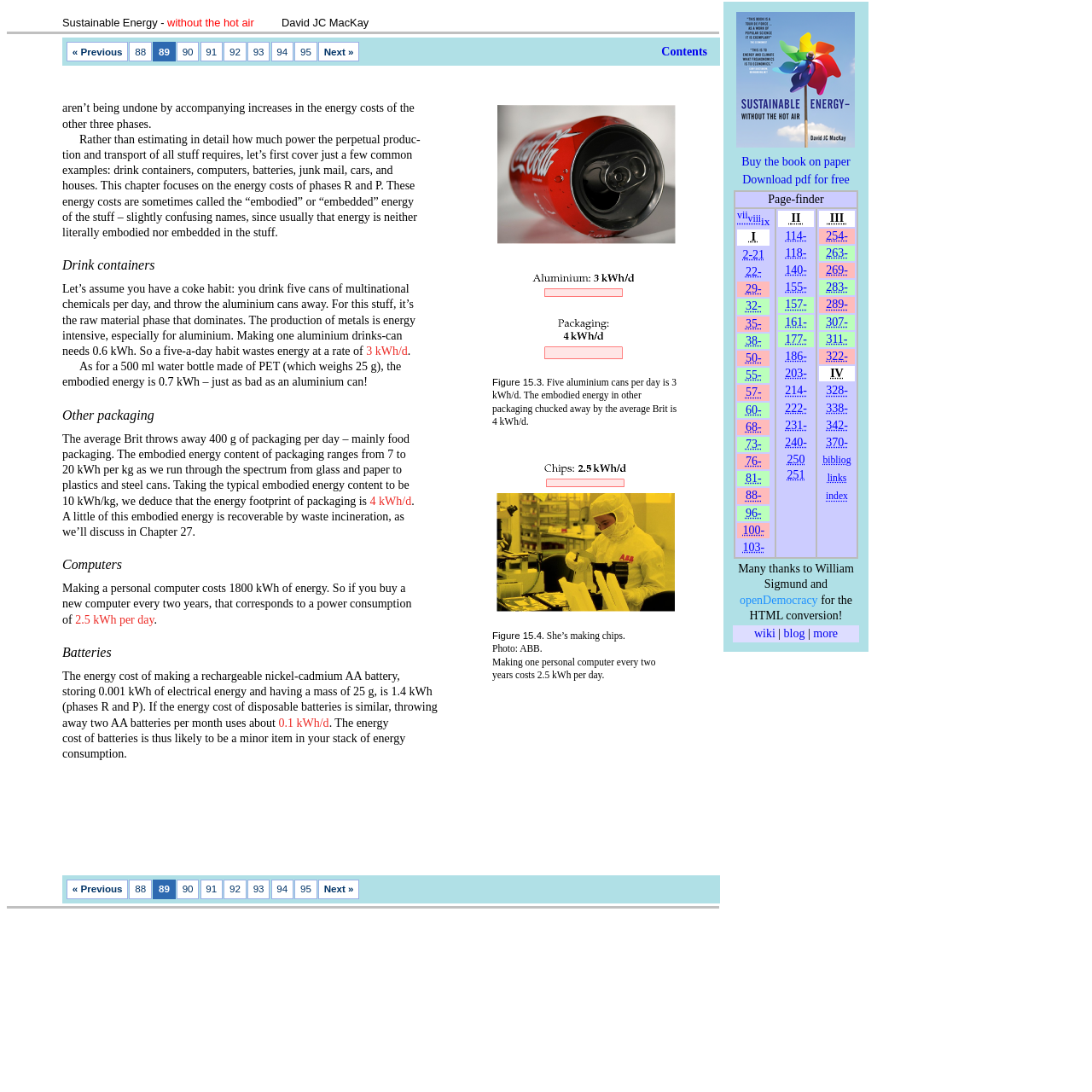Locate the coordinates of the bounding box for the clickable region that fulfills this instruction: "go to previous page".

[0.061, 0.038, 0.117, 0.056]